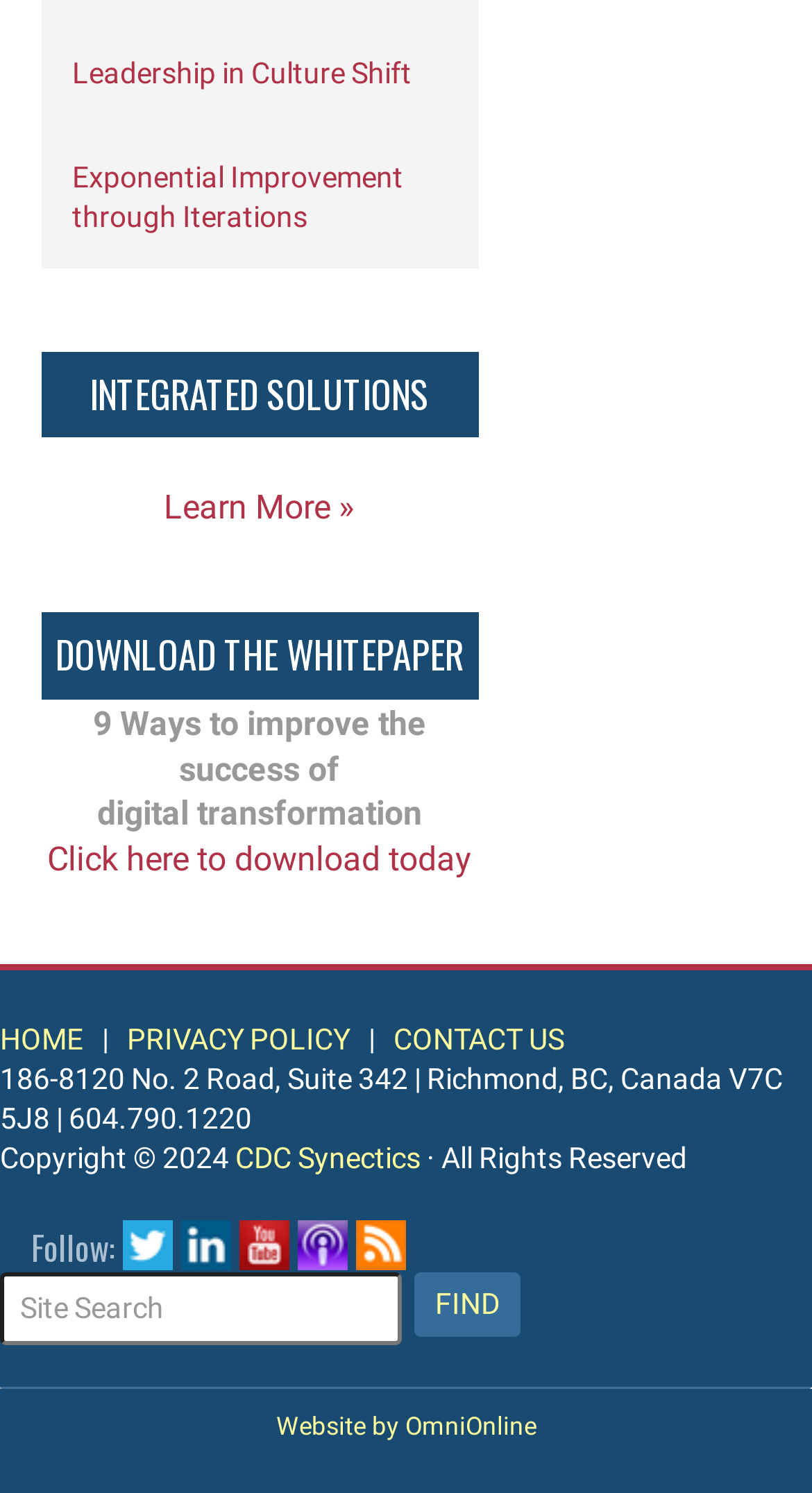Please predict the bounding box coordinates (top-left x, top-left y, bottom-right x, bottom-right y) for the UI element in the screenshot that fits the description: parent_node: Follow:

[0.151, 0.819, 0.213, 0.852]